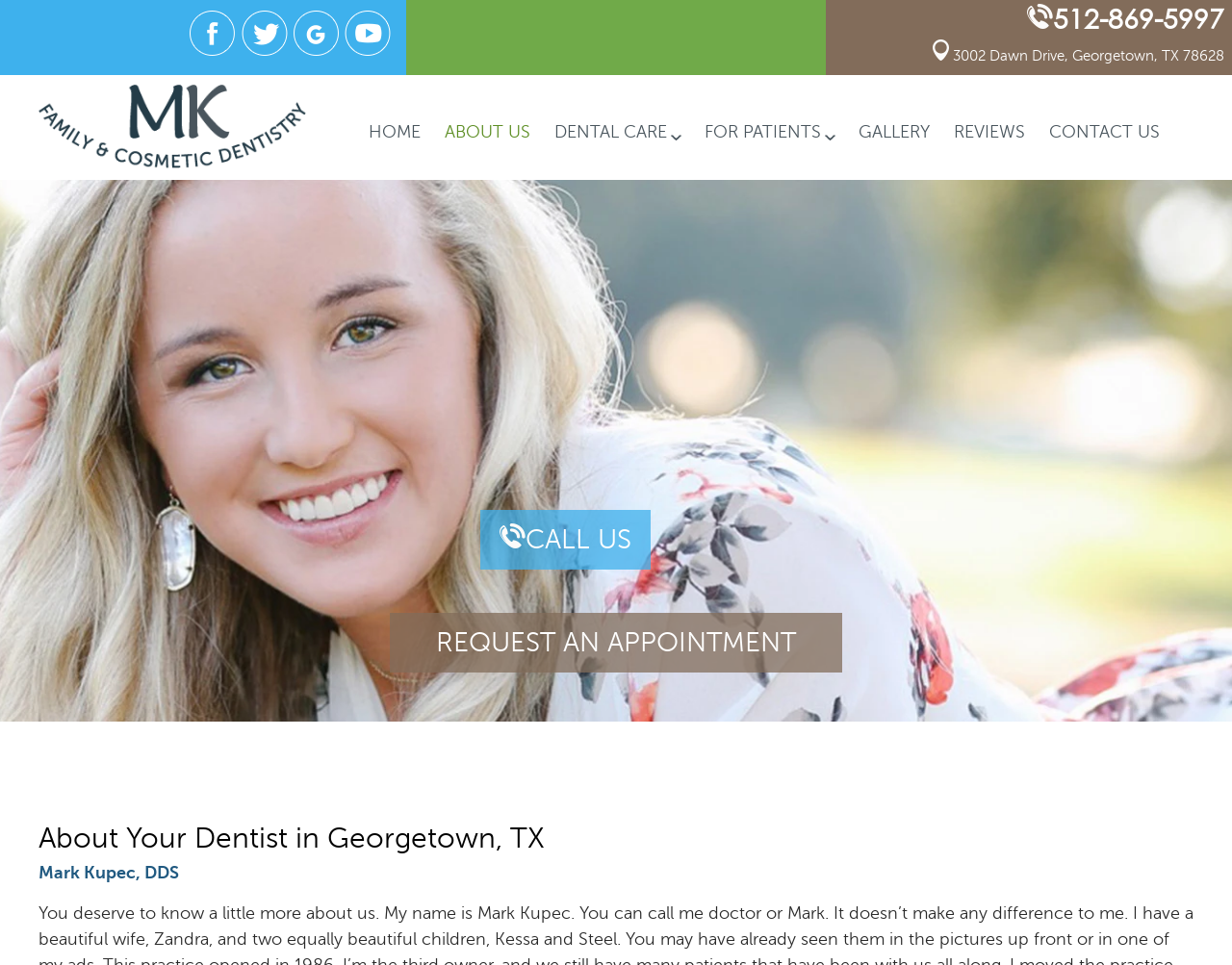Carefully observe the image and respond to the question with a detailed answer:
What is the dentist's name?

I found the dentist's name by looking at the static text element that says 'Mark Kupec, DDS'.